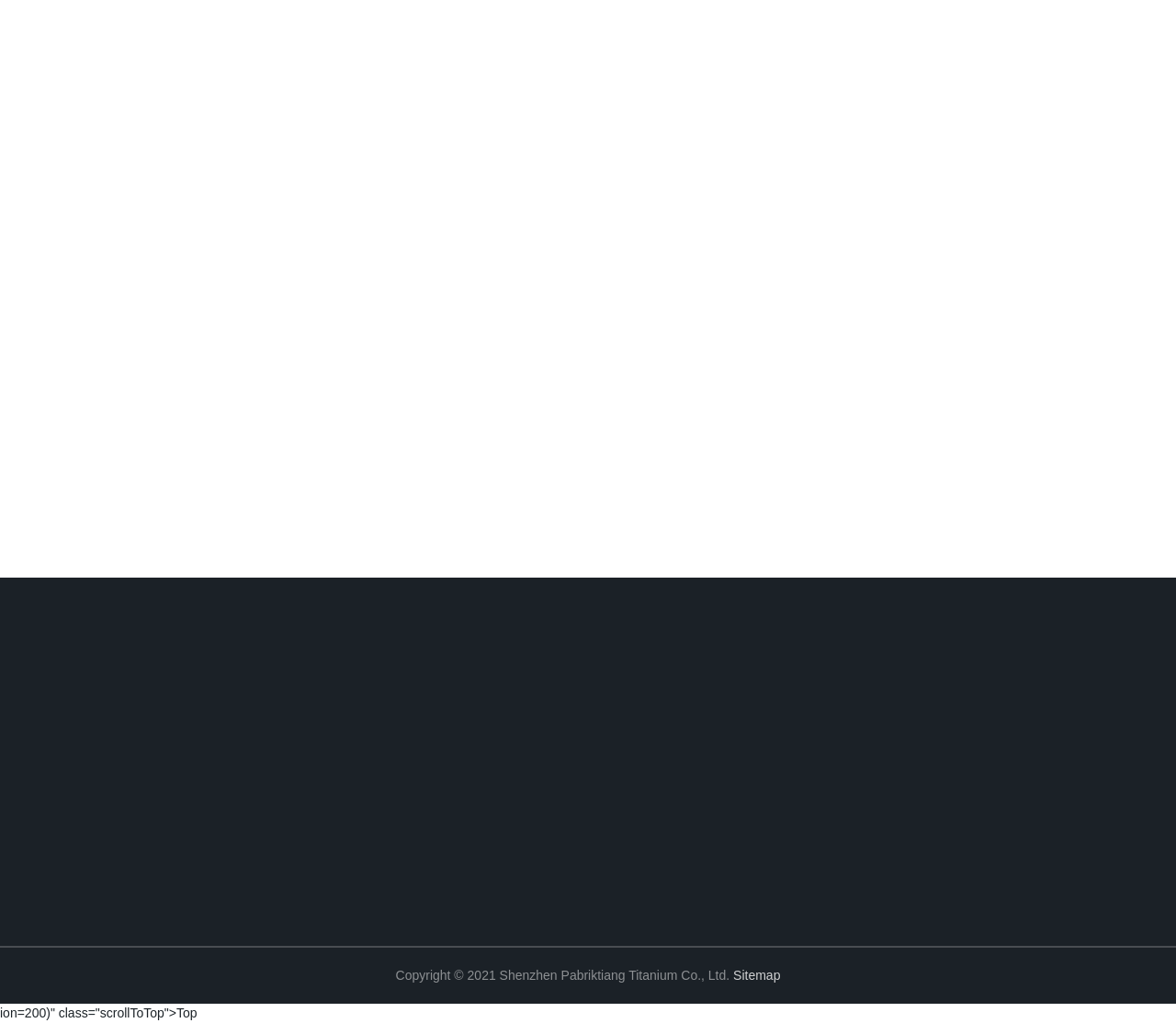Please mark the bounding box coordinates of the area that should be clicked to carry out the instruction: "Learn more about Impression Die Forging Market".

[0.034, 0.435, 0.149, 0.464]